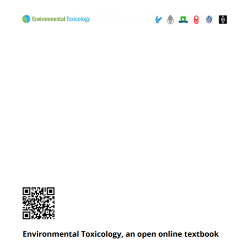What is the purpose of the QR code?
Carefully examine the image and provide a detailed answer to the question.

The QR code is visible at the bottom of the image, and it may provide quick access to digital content or additional resources associated with the textbook, making it a convenient tool for users.